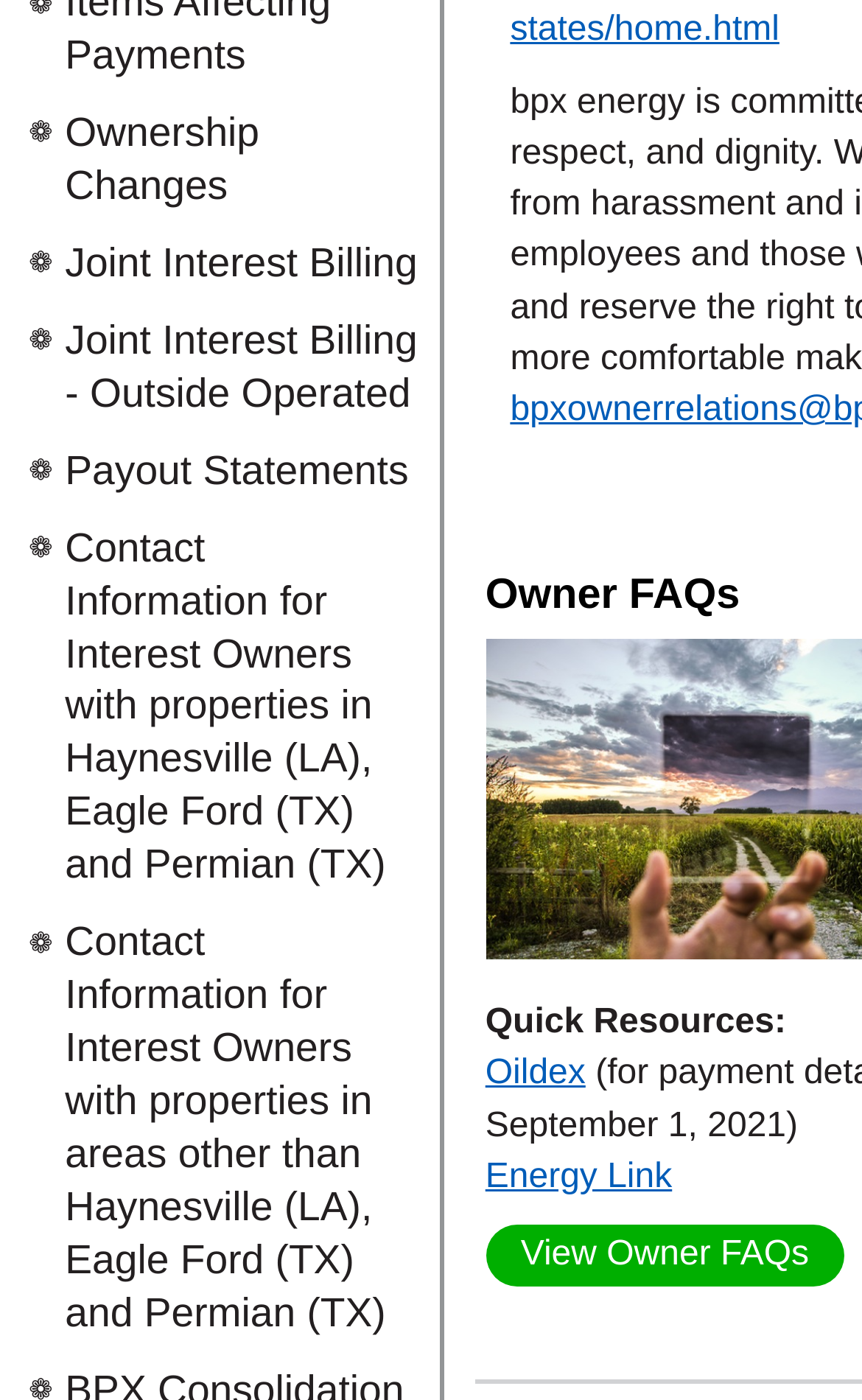For the following element description, predict the bounding box coordinates in the format (top-left x, top-left y, bottom-right x, bottom-right y). All values should be floating point numbers between 0 and 1. Description: Ownership Changes

[0.0, 0.067, 0.51, 0.16]